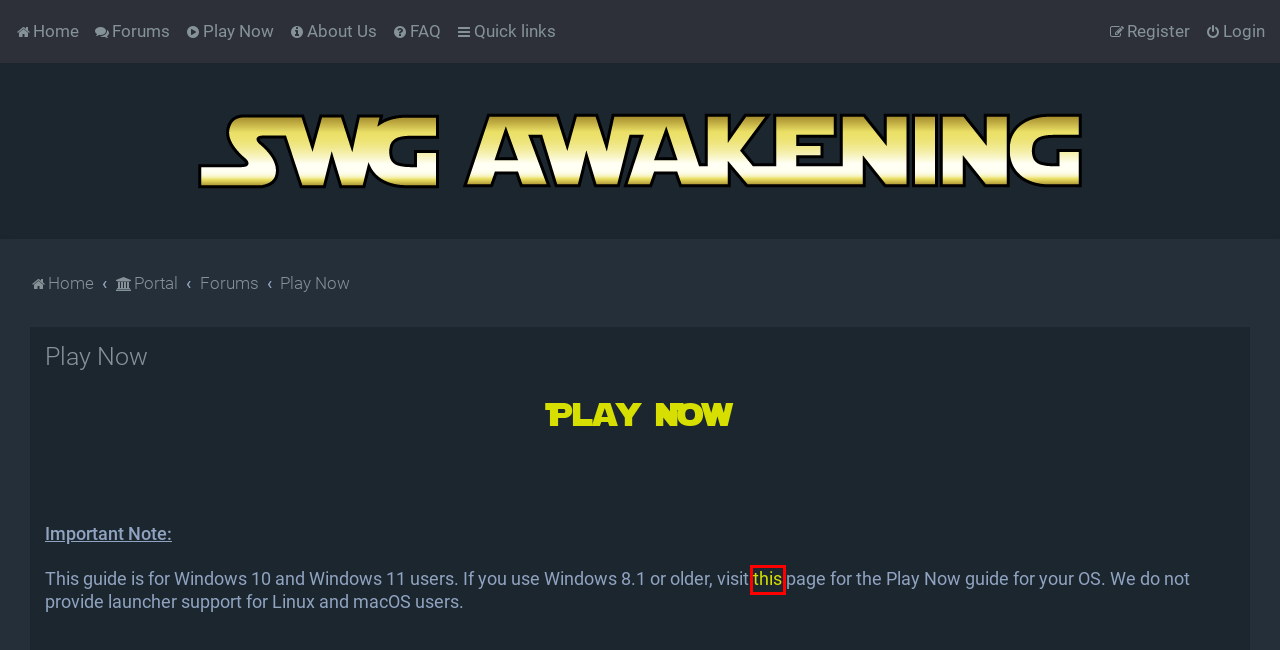Review the screenshot of a webpage containing a red bounding box around an element. Select the description that best matches the new webpage after clicking the highlighted element. The options are:
A. SWG Awakening - Ticket Tracker
B. SWG Awakening - Play Now (Legacy Windows)
C. How to Check Which Version of Microsoft .NET Framework is Installed in Windows? – AskVG
D. SWG Awakening - User Control Panel - Register
E. SWG Awakening - Portal
F. phpBB • Free and Open Source Forum Software
G. SWG Awakening - Launcher Troubleshooting
H. GitHub - CycloneAwakening/SWGAwakening: SWG Awakening Launcher

B